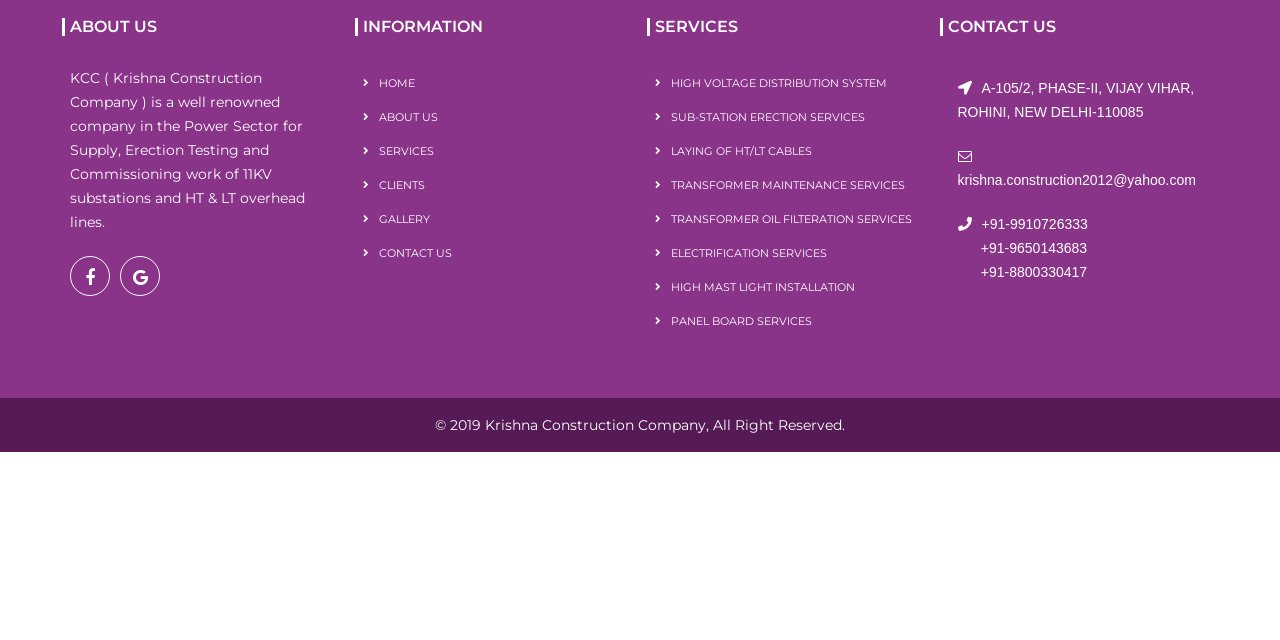Find the bounding box coordinates for the HTML element described in this sentence: "TRANSFORMER MAINTENANCE SERVICES". Provide the coordinates as four float numbers between 0 and 1, in the format [left, top, right, bottom].

[0.512, 0.262, 0.707, 0.315]